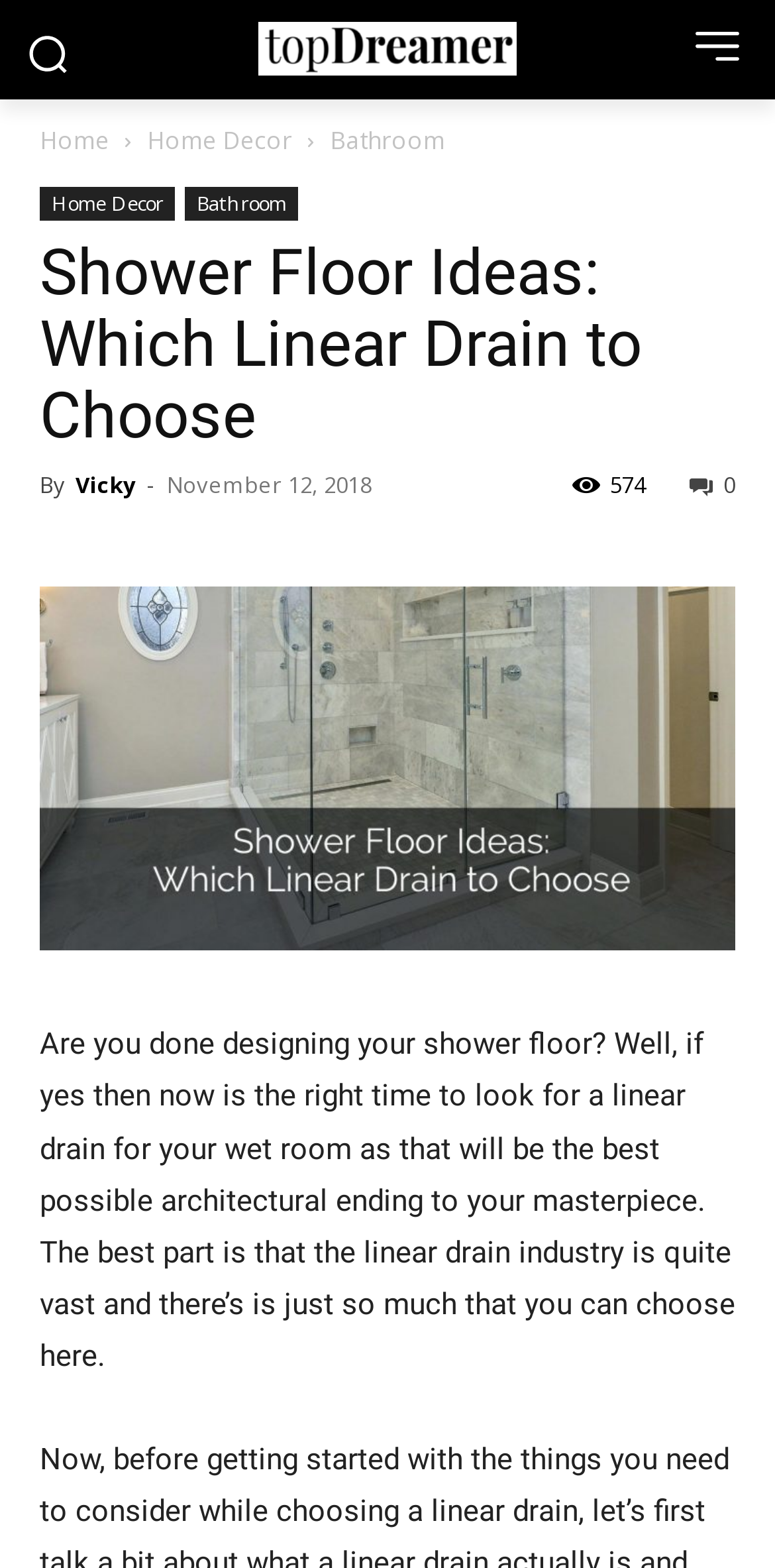Who is the author of this article?
Utilize the image to construct a detailed and well-explained answer.

The author of this article is Vicky, which can be found by looking at the text 'By Vicky' in the header section of the webpage.